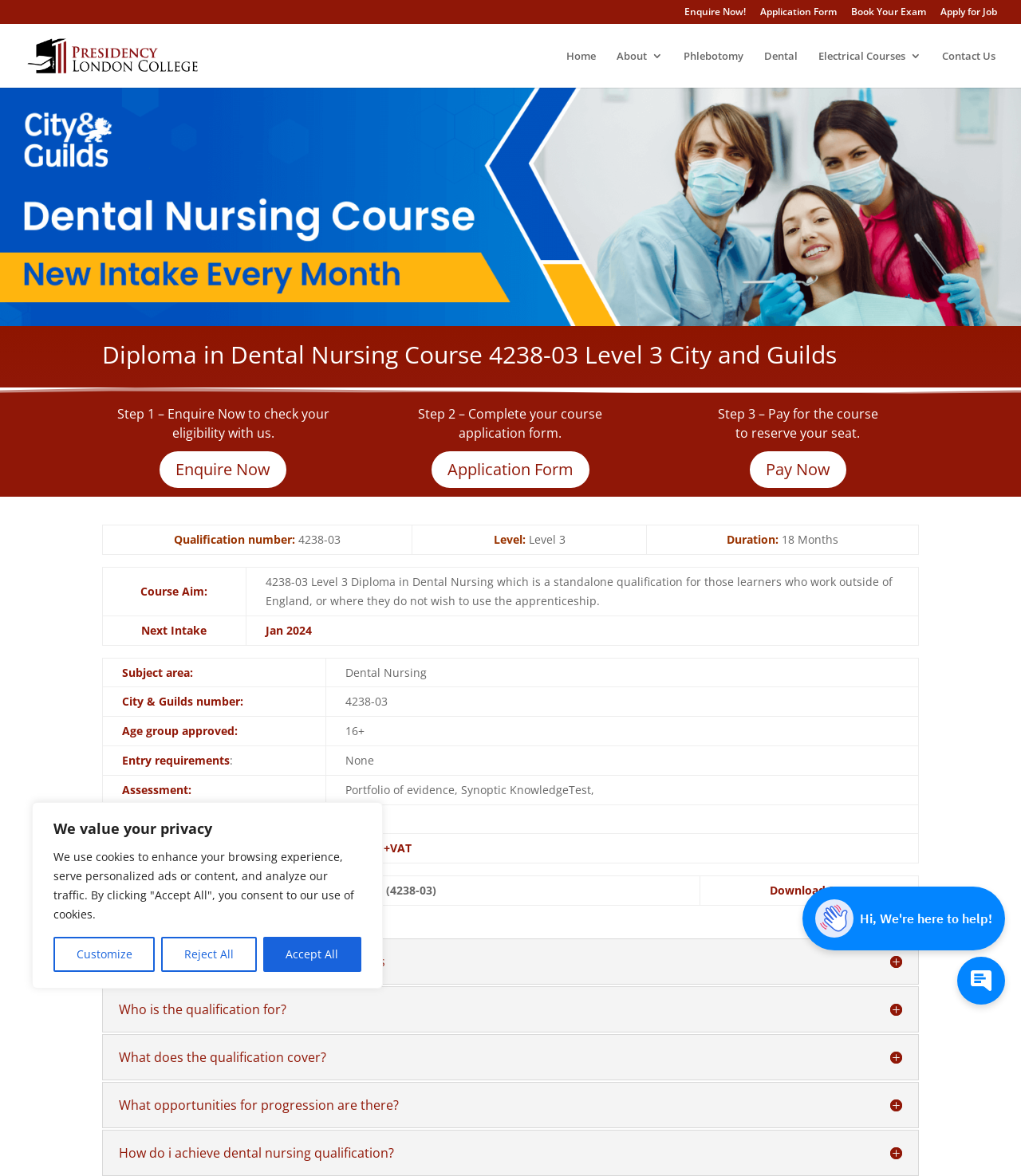Pinpoint the bounding box coordinates of the clickable element needed to complete the instruction: "Book your exam". The coordinates should be provided as four float numbers between 0 and 1: [left, top, right, bottom].

[0.834, 0.006, 0.907, 0.02]